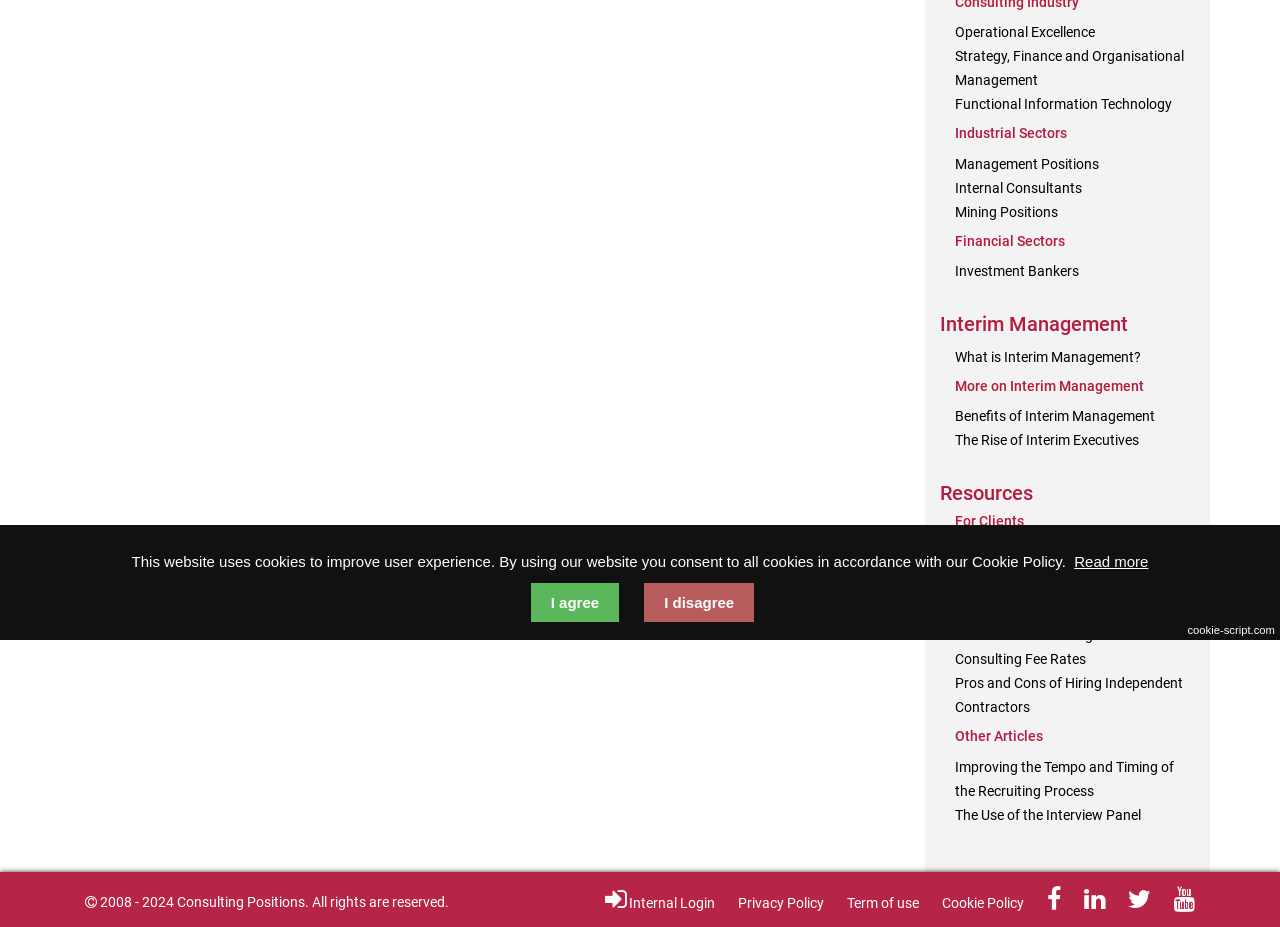Locate the UI element described as follows: "Top Consulting Firms". Return the bounding box coordinates as four float numbers between 0 and 1 in the order [left, top, right, bottom].

[0.746, 0.651, 0.848, 0.668]